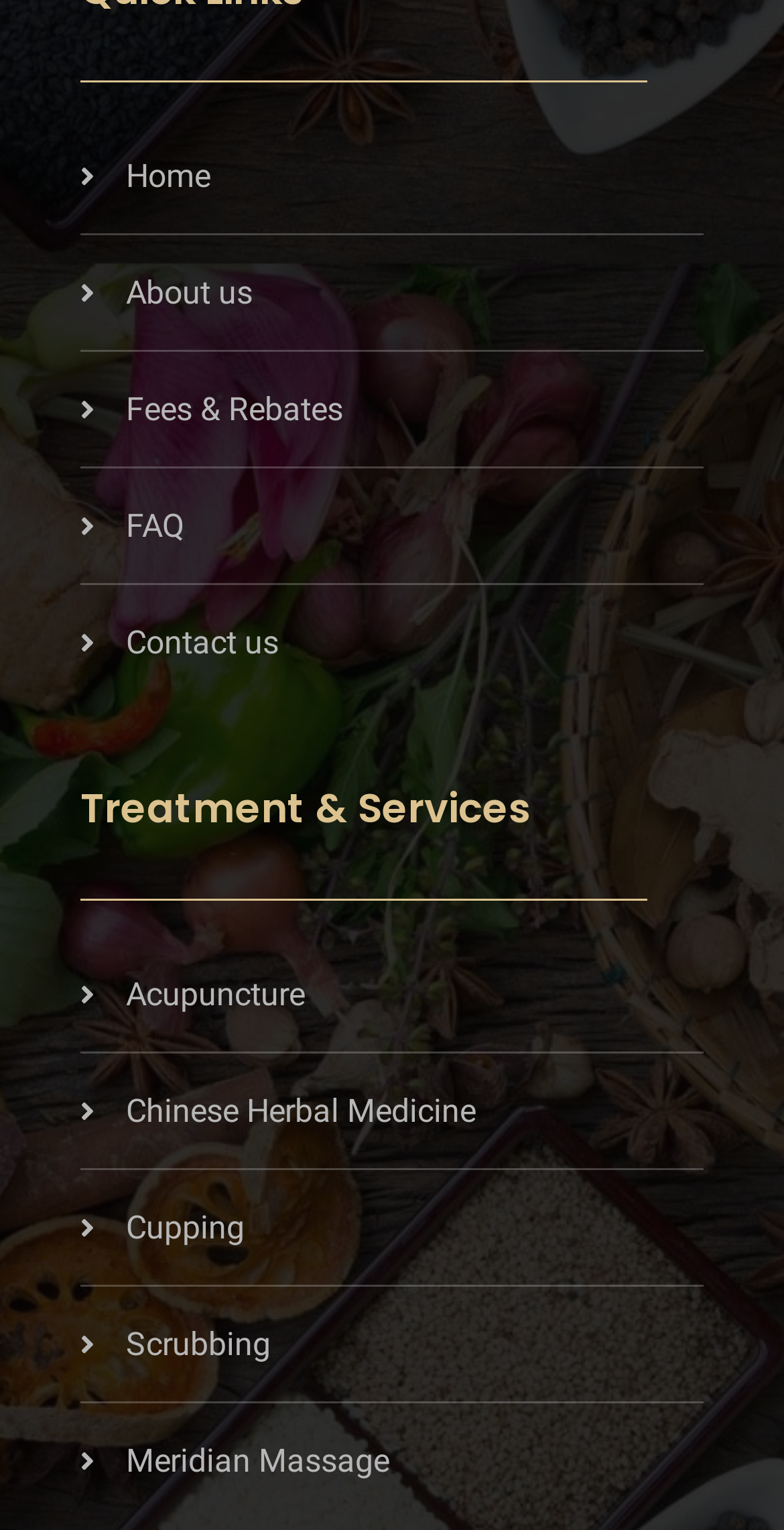Is there a 'Fees & Rebates' link in the top navigation menu?
Based on the screenshot, provide your answer in one word or phrase.

Yes